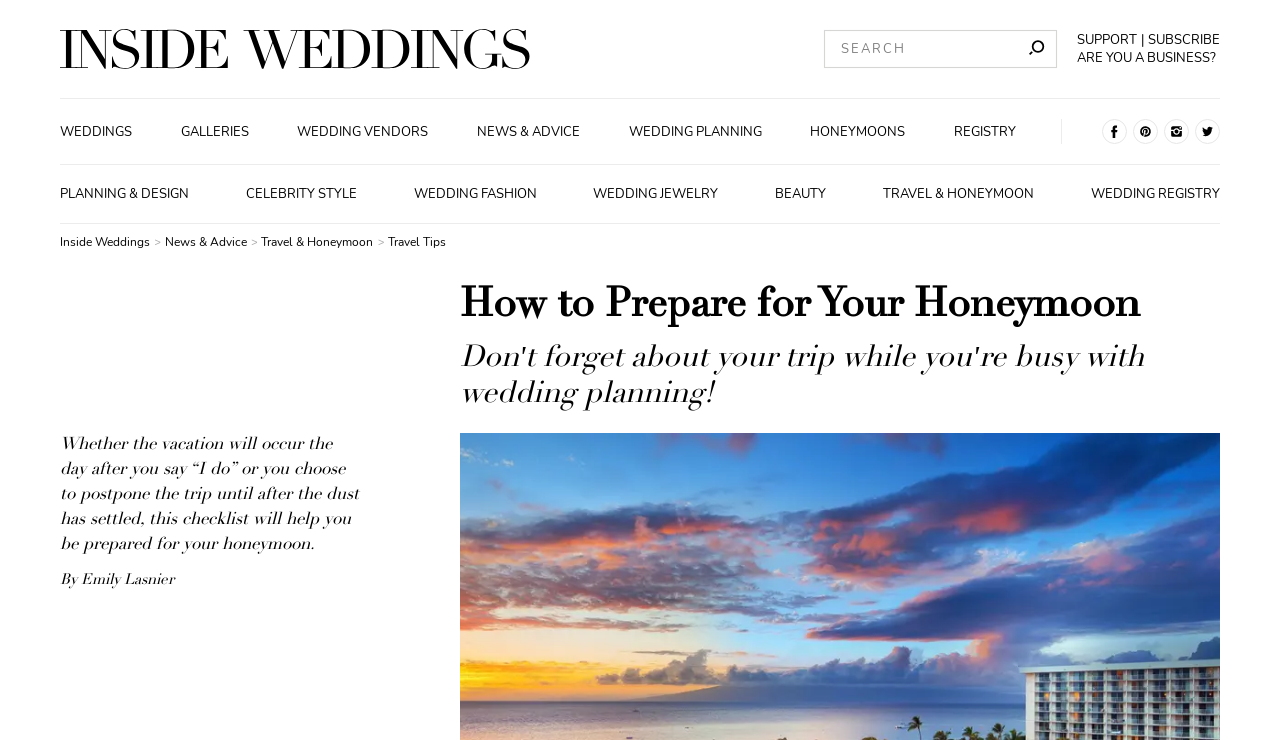Using the webpage screenshot, locate the HTML element that fits the following description and provide its bounding box: "News & Advice".

[0.369, 0.166, 0.457, 0.19]